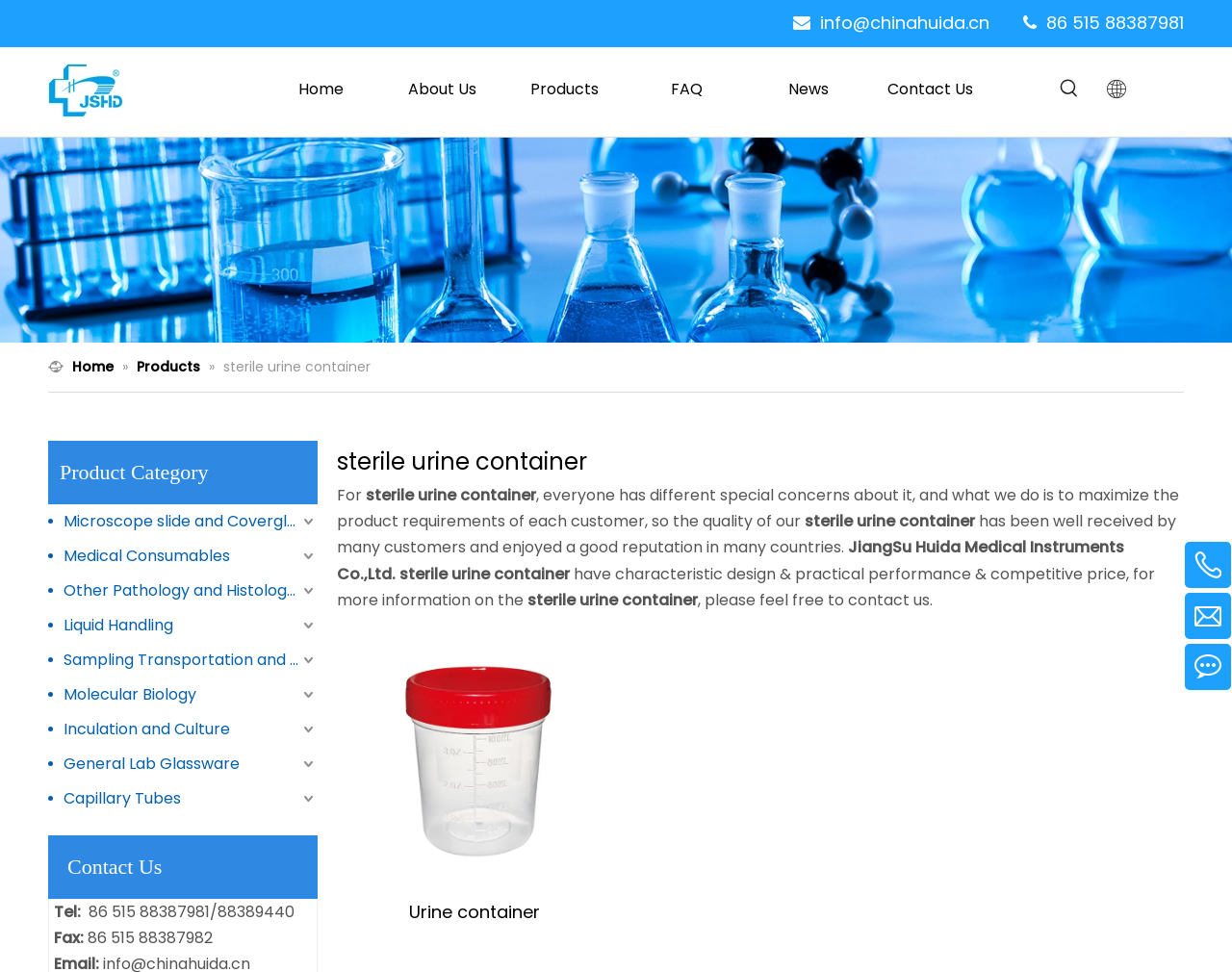Locate and provide the bounding box coordinates for the HTML element that matches this description: "General Lab Glassware".

[0.039, 0.768, 0.258, 0.804]